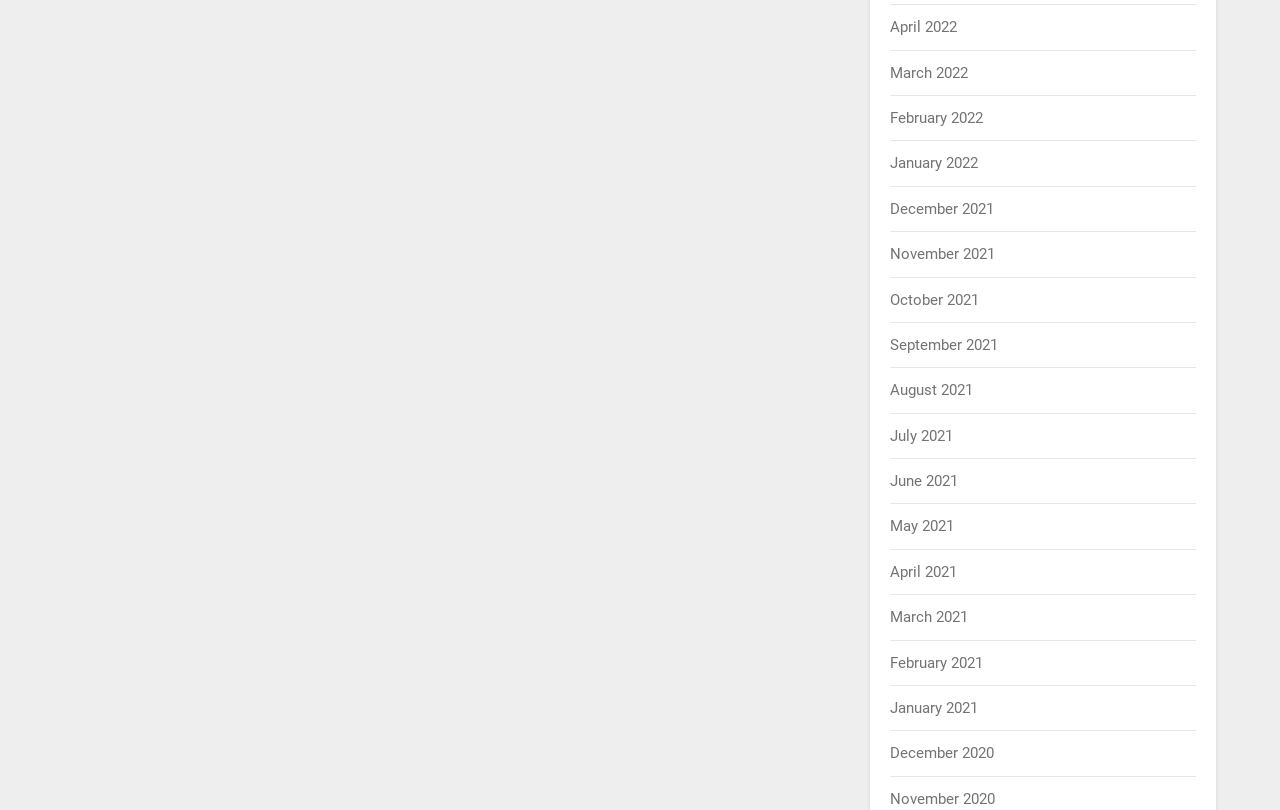Please give a one-word or short phrase response to the following question: 
What is the earliest month listed?

December 2020